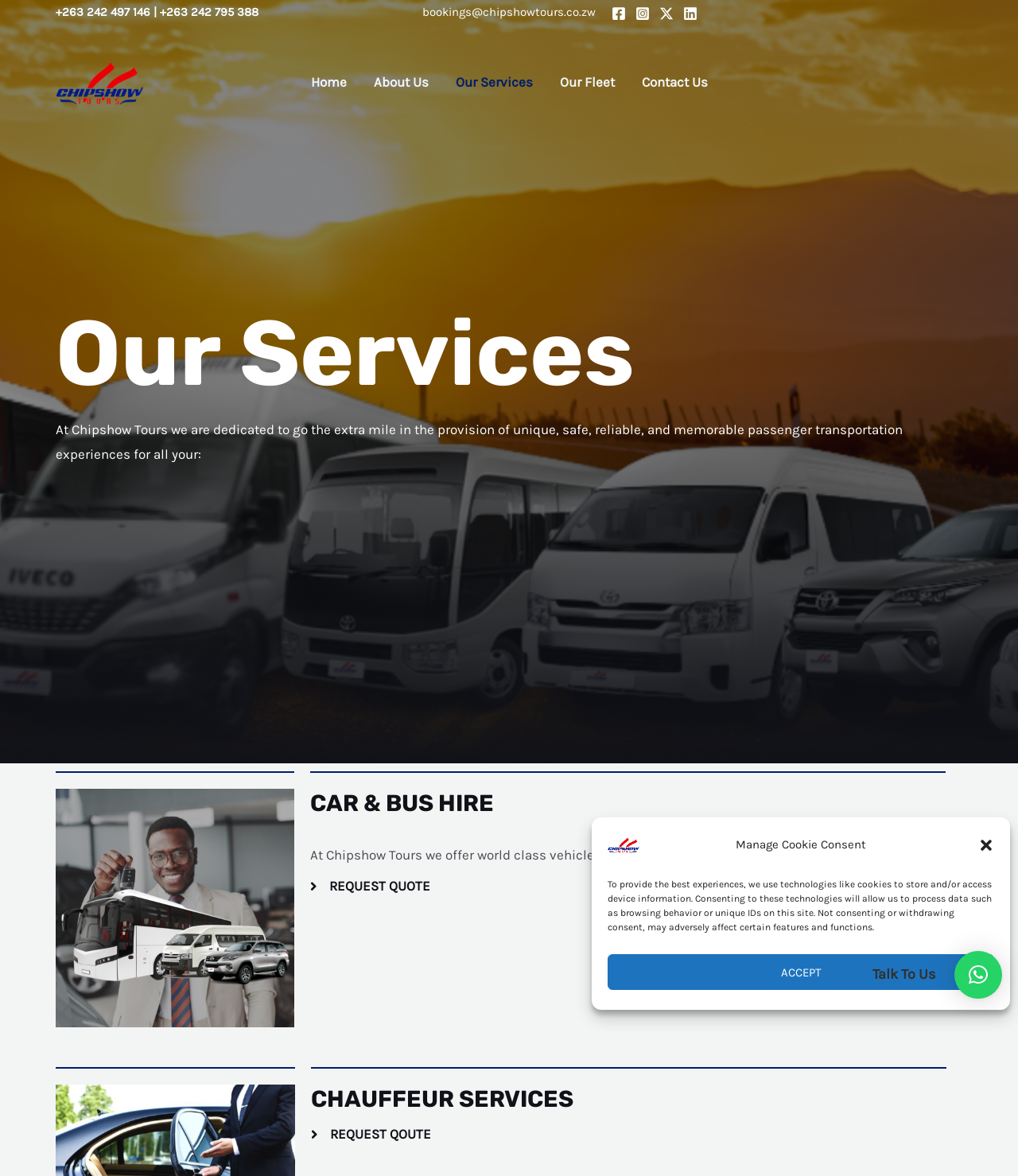Convey a detailed summary of the webpage, mentioning all key elements.

The webpage is about Chipshow Tours, a company that provides passenger transportation services. At the top of the page, there is a dialog box for managing cookie consent, which includes a link to the company's website, a button to close the dialog, and a description of how the company uses technologies like cookies to store and access device information. Below the dialog box, there is a section with the company's contact information, including phone numbers and an email address.

To the right of the contact information, there are links to the company's social media profiles, including Facebook, Instagram, Twitter, and LinkedIn, each represented by an image. Below these links, there is a navigation menu with links to different sections of the website, including Home, About Us, Our Services, Our Fleet, and Contact Us.

The main content of the page is about the company's services, with a heading that reads "Our Services". There is a paragraph of text that describes the company's mission to provide unique, safe, reliable, and memorable passenger transportation experiences. Below this, there are two sections, one for Car & Bus Hire and another for Chauffeur Services. Each section has a heading and a brief description of the service, with a link to request a quote.

At the bottom right of the page, there is a button that says "Talk To Us" with an icon.